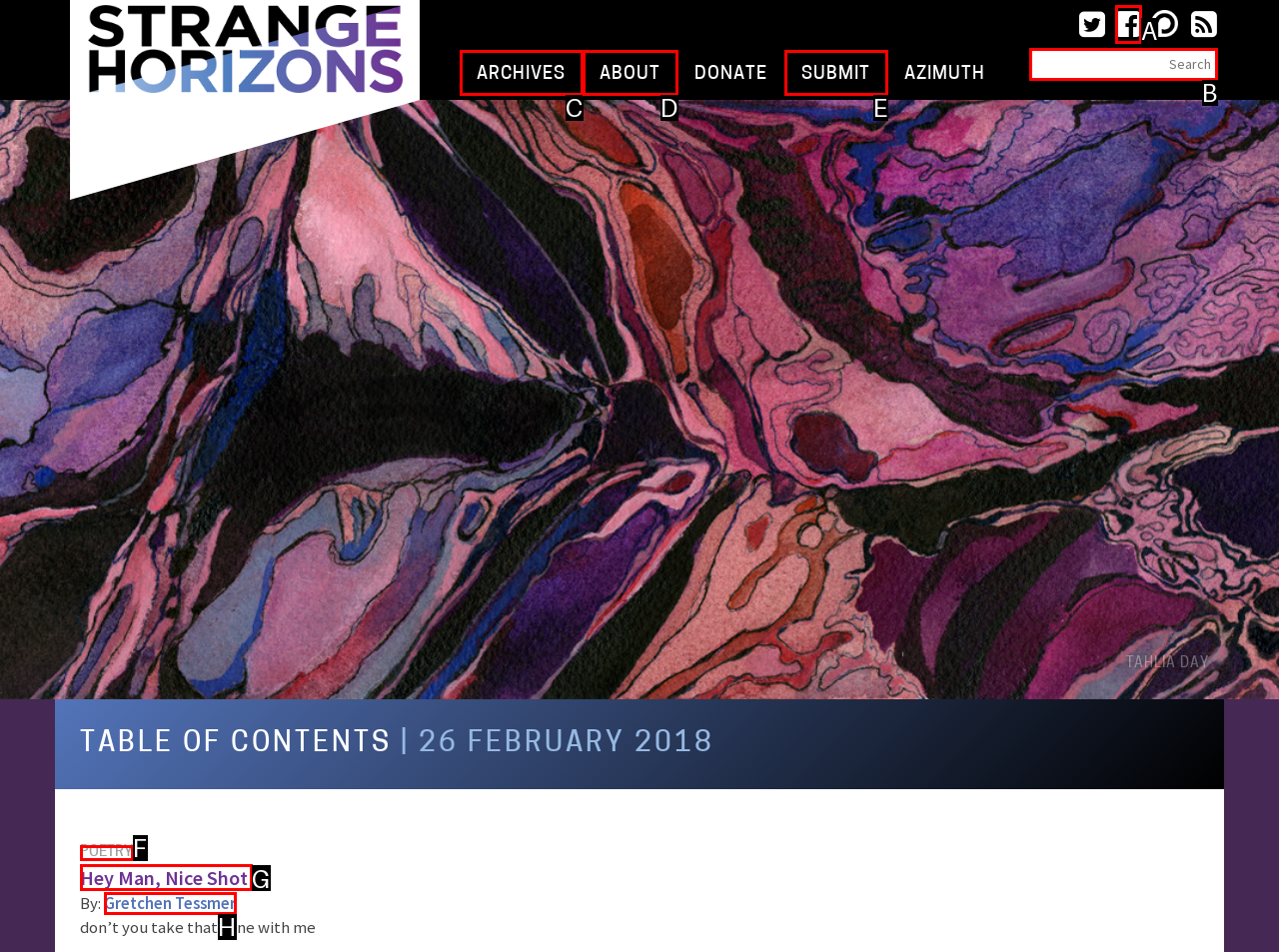Point out the HTML element that matches the following description: Hey Man, Nice Shot
Answer with the letter from the provided choices.

G